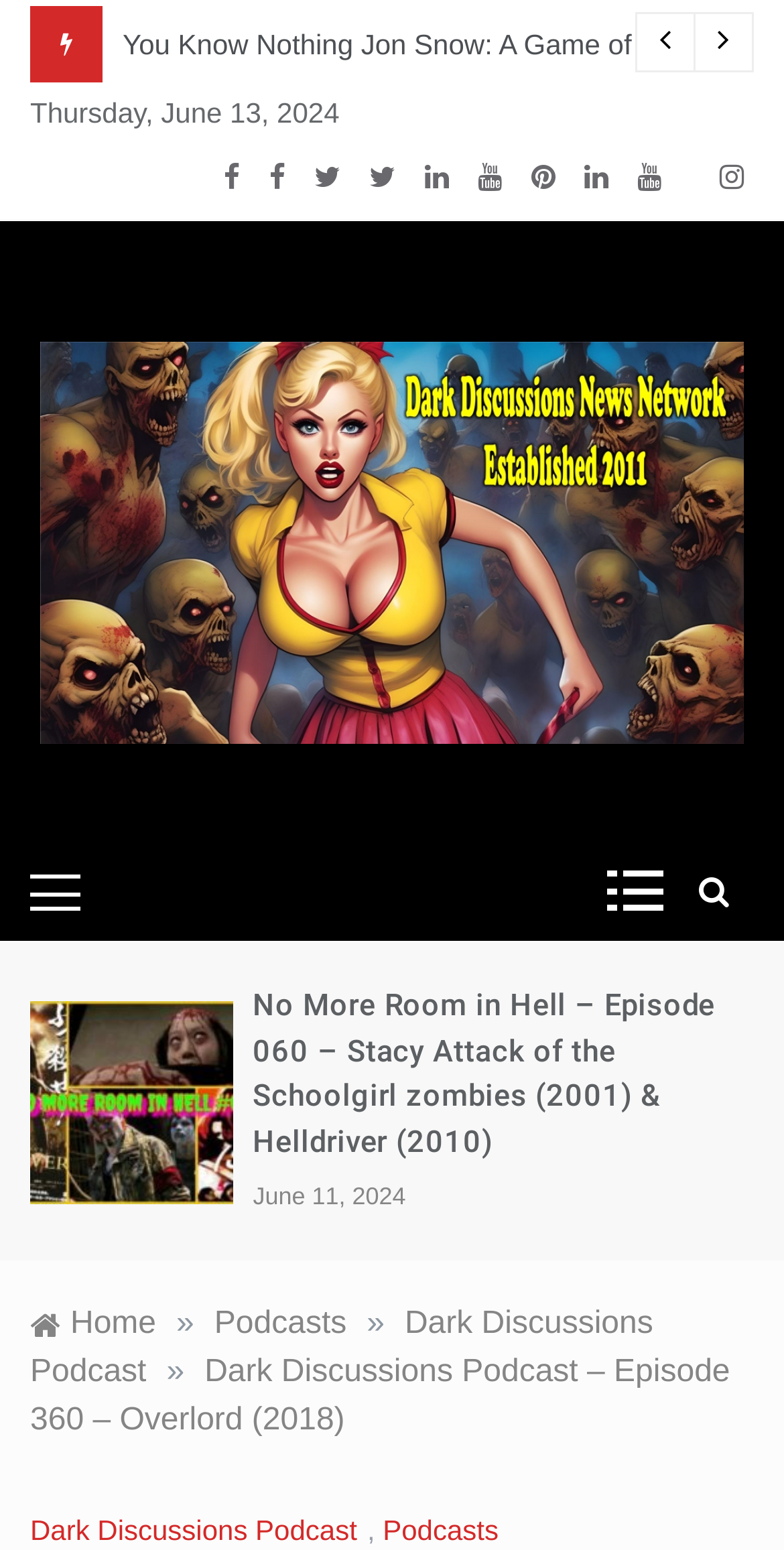What is the date of the podcast episode?
With the help of the image, please provide a detailed response to the question.

I found the date of the podcast episode by looking at the static text element located at the top of the webpage, which displays the date 'Thursday, June 13, 2024'.